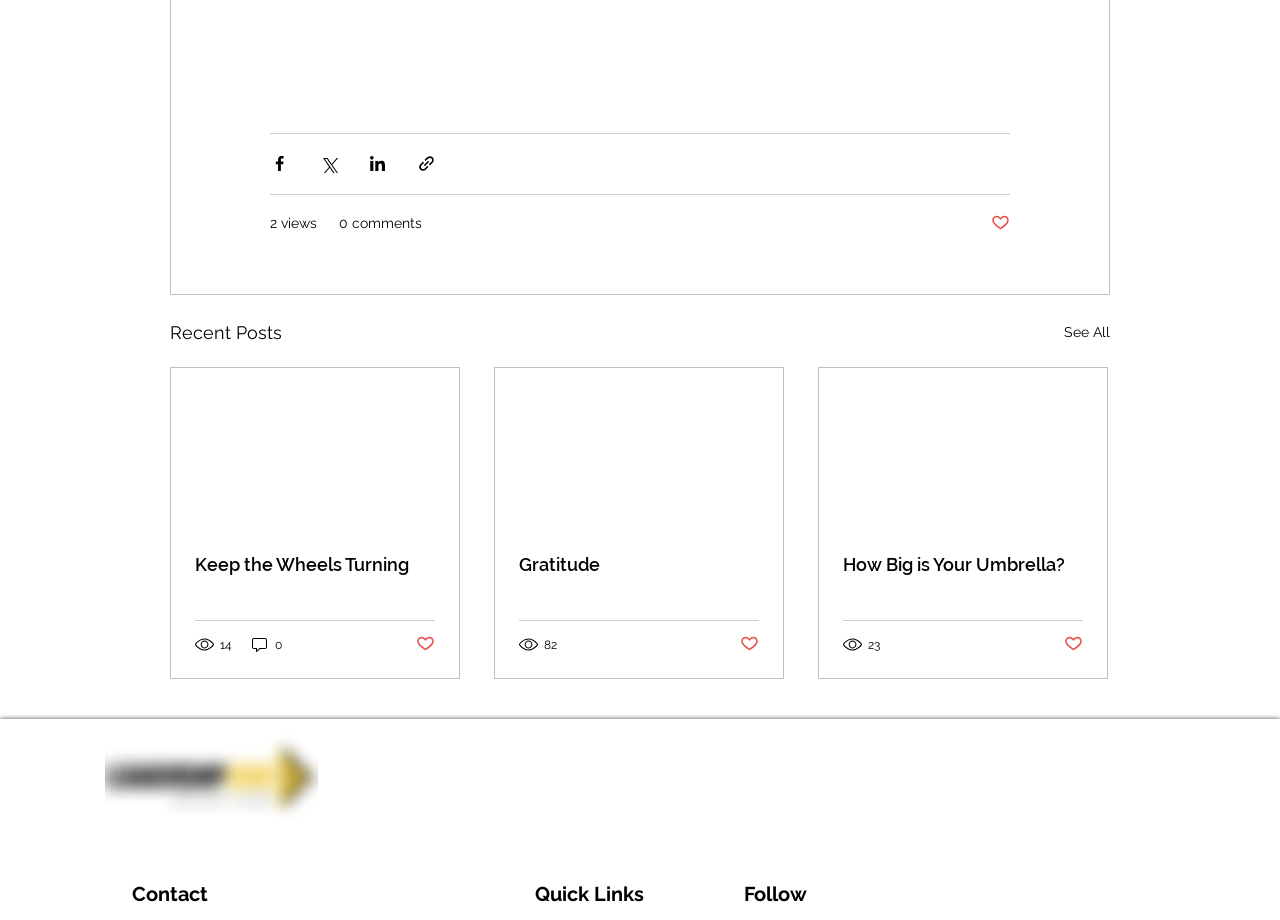How many views does the second article have?
Give a detailed response to the question by analyzing the screenshot.

I examined the article section and found the second article. Below the title of the second article, I saw a generic element with the text '82 views'. Therefore, the second article has 82 views.